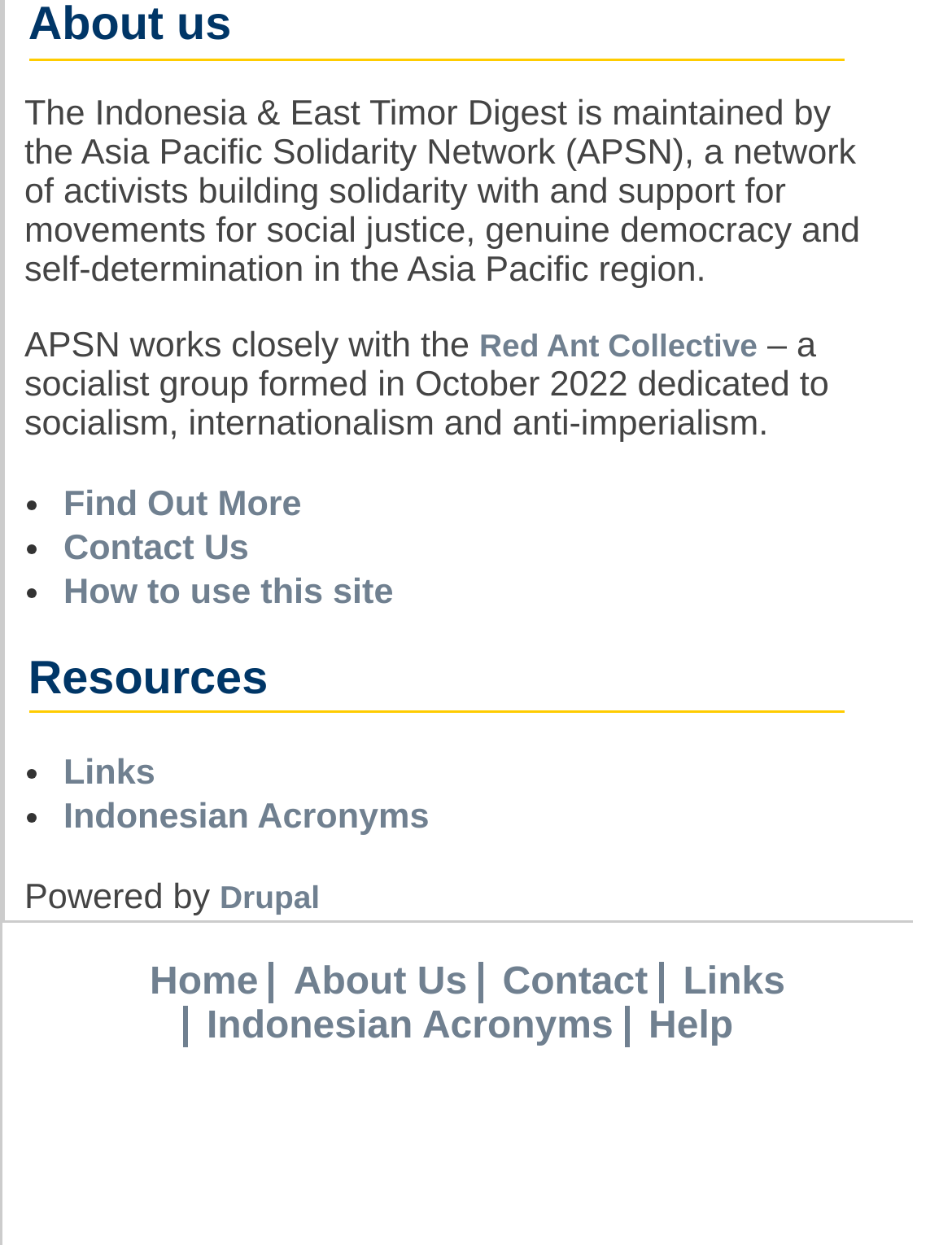Determine the bounding box coordinates for the region that must be clicked to execute the following instruction: "visit the home page".

[0.137, 0.773, 0.271, 0.807]